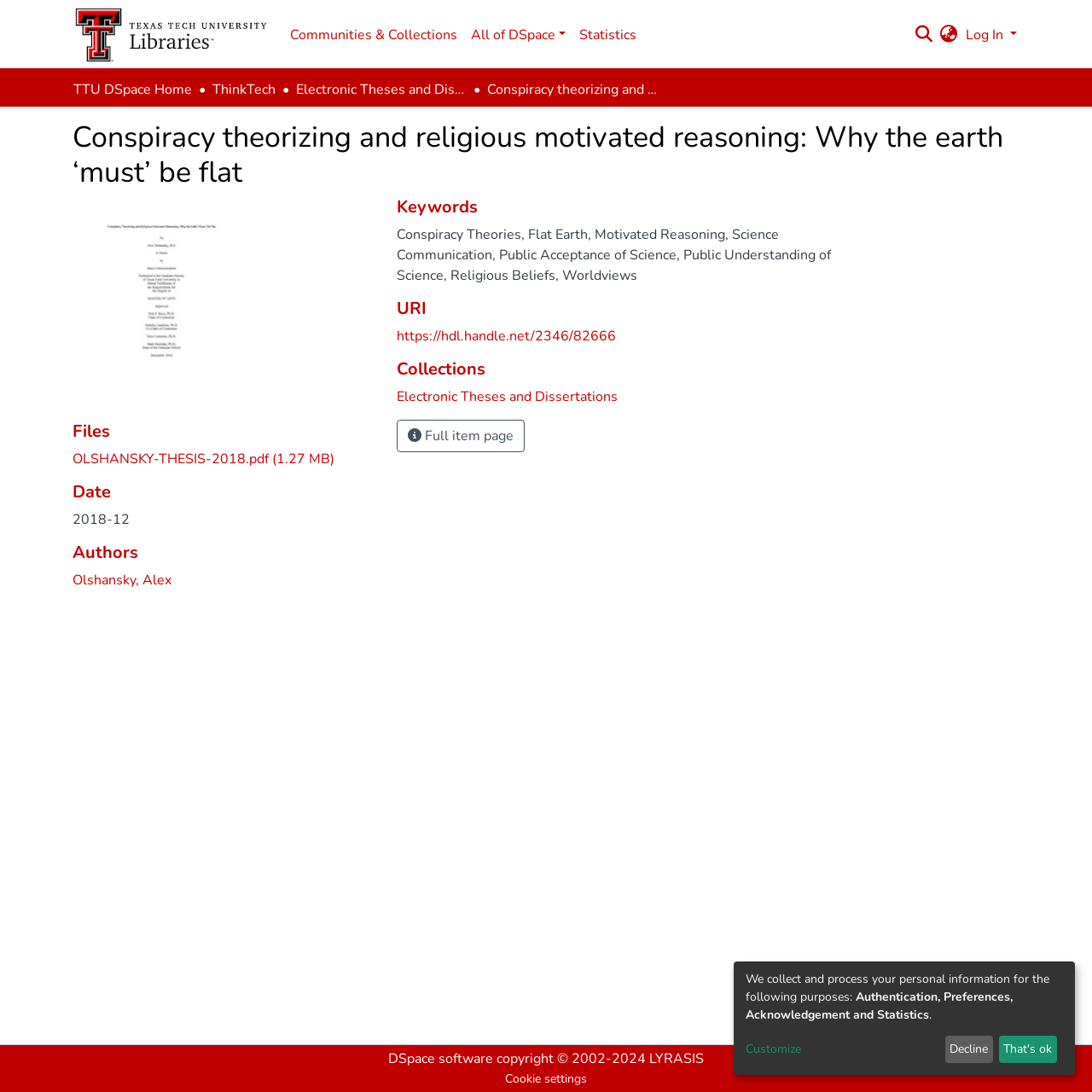Identify the bounding box coordinates for the UI element described as follows: parent_node: Communities & Collections. Use the format (top-left x, top-left y, bottom-right x, bottom-right y) and ensure all values are floating point numbers between 0 and 1.

[0.066, 0.0, 0.247, 0.063]